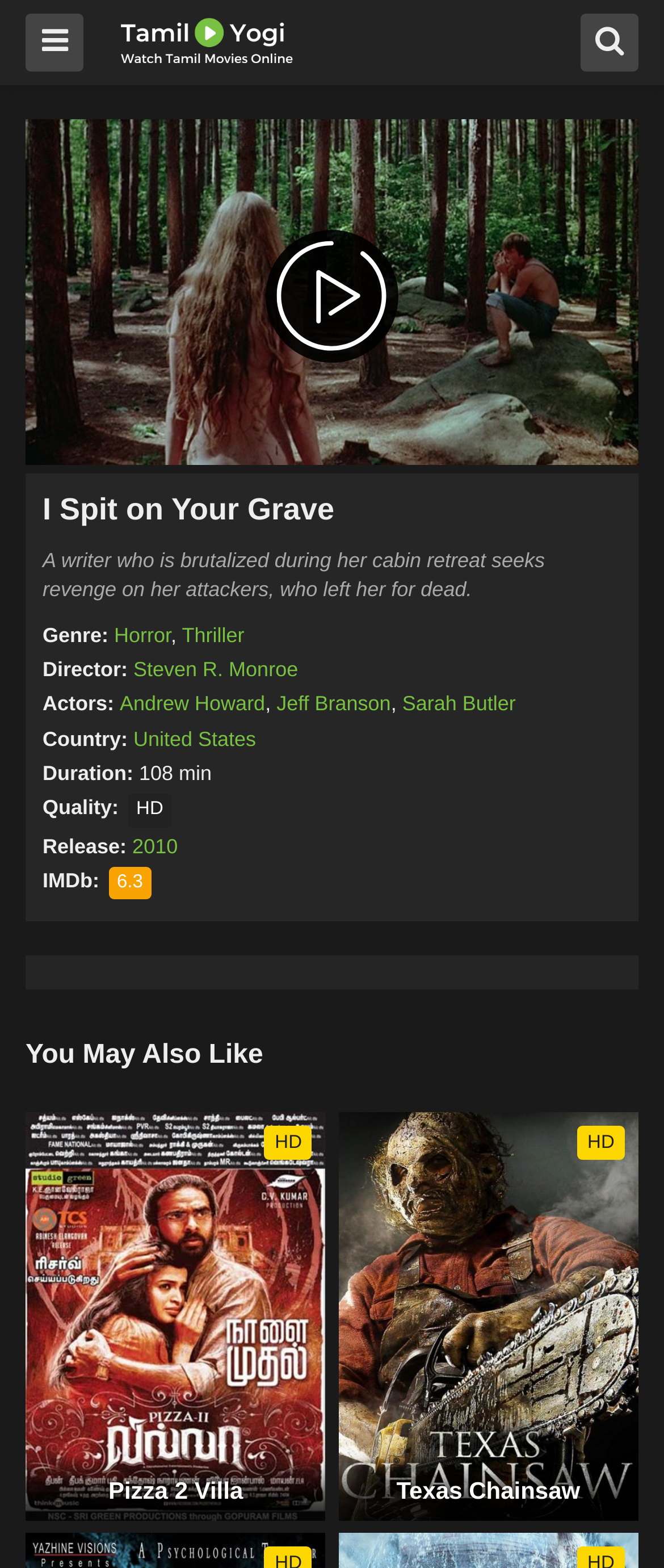Create an elaborate caption for the webpage.

The webpage is about the Tamil dubbed movie "I Spit on Your Grave" and provides information about the movie, including a brief summary, genre, director, actors, country, duration, quality, release year, and IMDb rating. 

At the top of the page, there is a link to the website "TamilYogi.to" and a button labeled "Submit". Below these elements, there is an image, likely a movie poster, and a heading with the movie title "I Spit on Your Grave". 

A brief summary of the movie is provided, stating that a writer seeks revenge on her attackers who left her for dead. Below the summary, there are several lines of text providing information about the movie, including the genre, which is horror and thriller, the director, Steven R. Monroe, and the actors, Andrew Howard, Jeff Branson, and Sarah Butler. 

The country of origin is the United States, the duration is 108 minutes, and the quality is HD. The movie was released in 2010 and has an IMDb rating of 6.3. 

Further down the page, there is a section labeled "You May Also Like" with two movie recommendations, "Pizza 2 Villa" and "Texas Chainsaw", each with an image, a heading, and a link. These recommendations are positioned side by side, with "Pizza 2 Villa" on the left and "Texas Chainsaw" on the right.